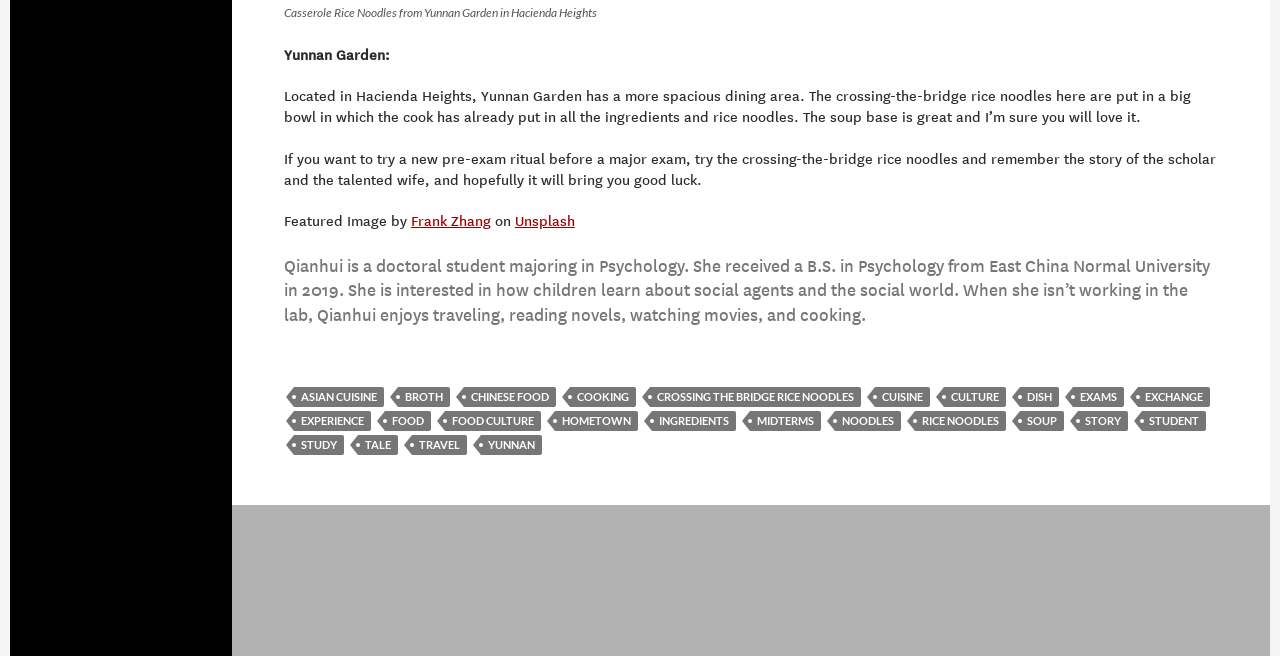What is the name of the restaurant?
Refer to the image and provide a detailed answer to the question.

The name of the restaurant can be found in the first paragraph of the webpage, where it is mentioned as 'Yunnan Garden:'.